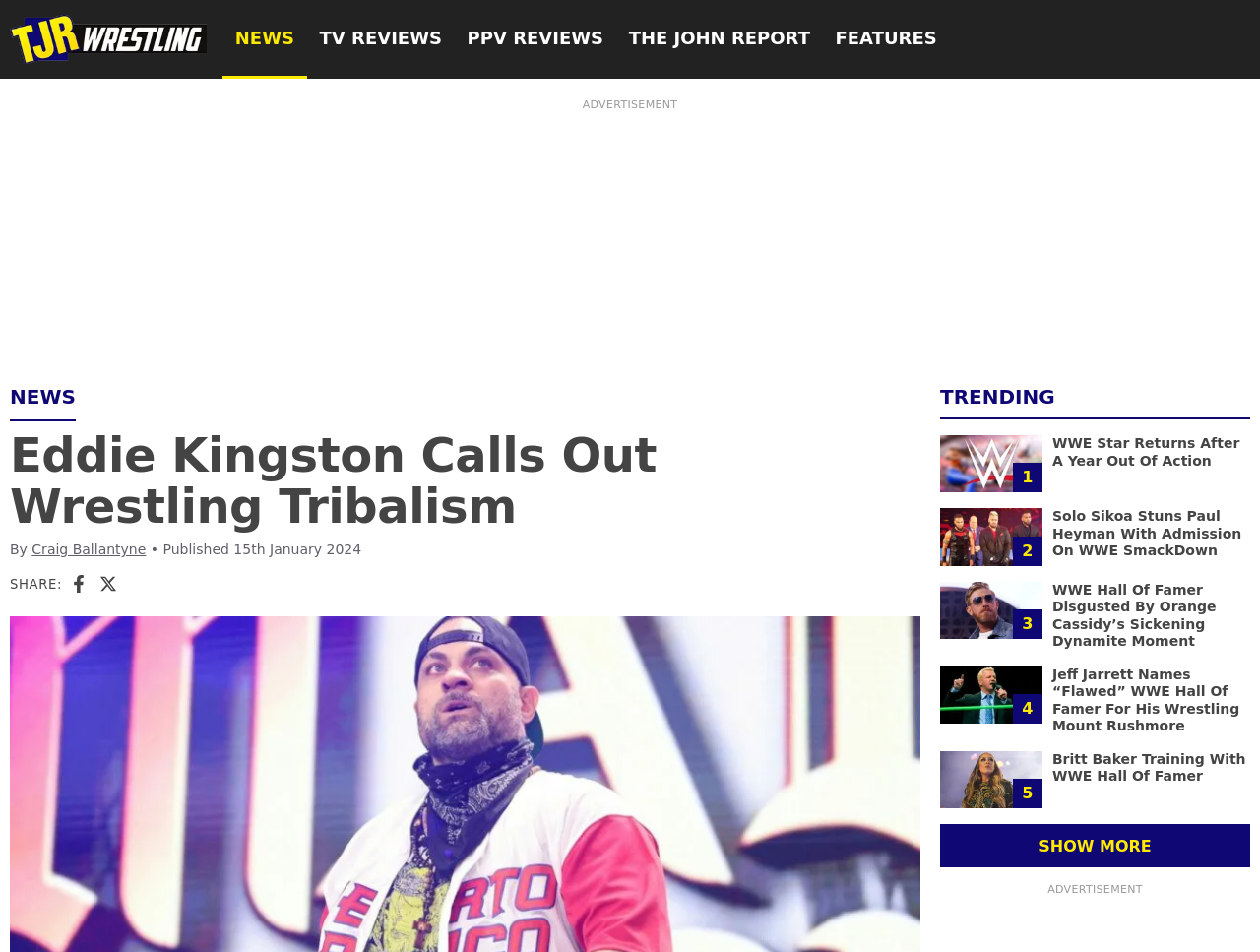What is the purpose of the 'SHOW MORE' button?
Look at the image and respond with a single word or a short phrase.

To show more trending stories